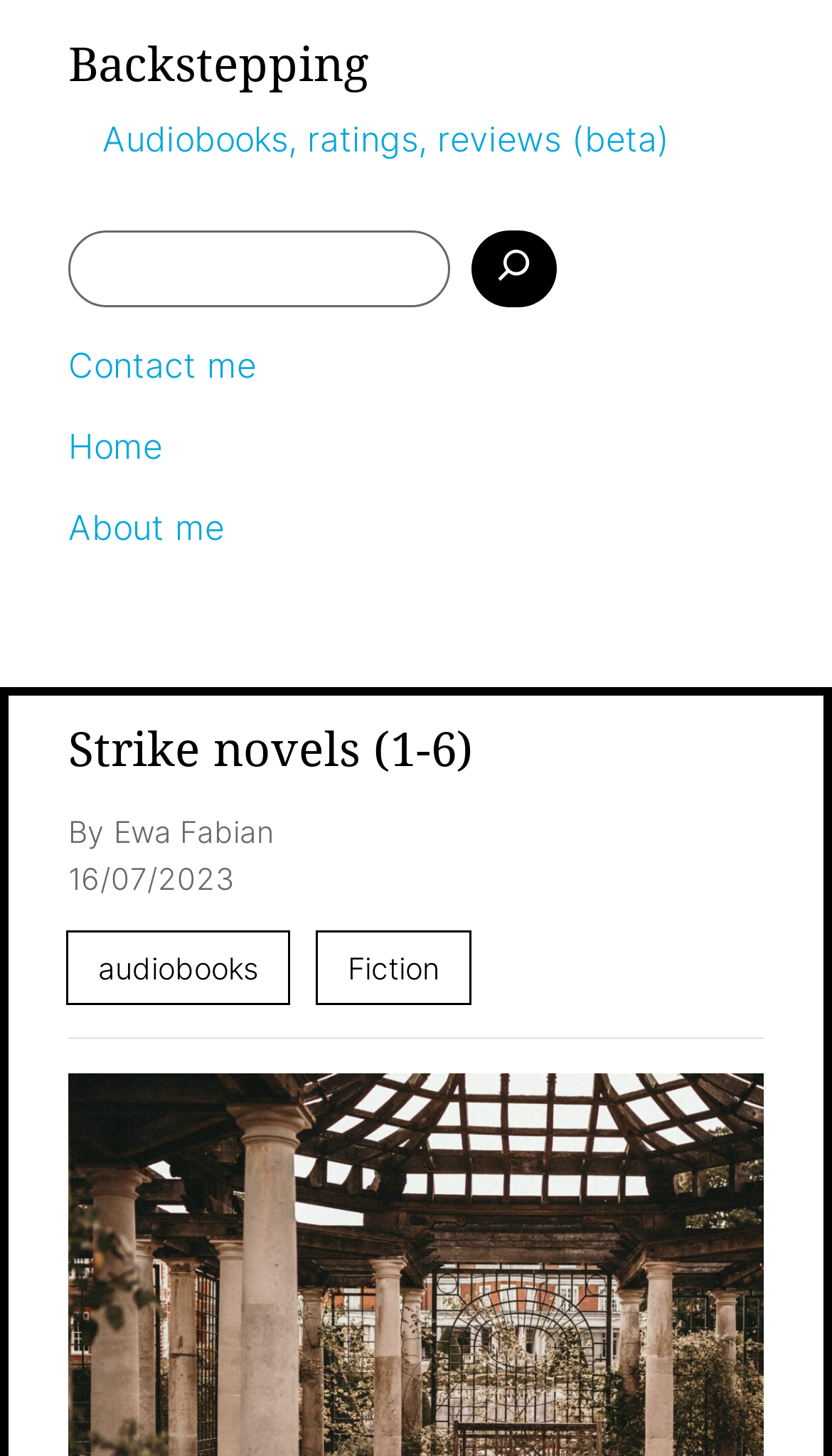Locate the bounding box coordinates of the element that should be clicked to fulfill the instruction: "Go to contact page".

[0.082, 0.237, 0.308, 0.266]